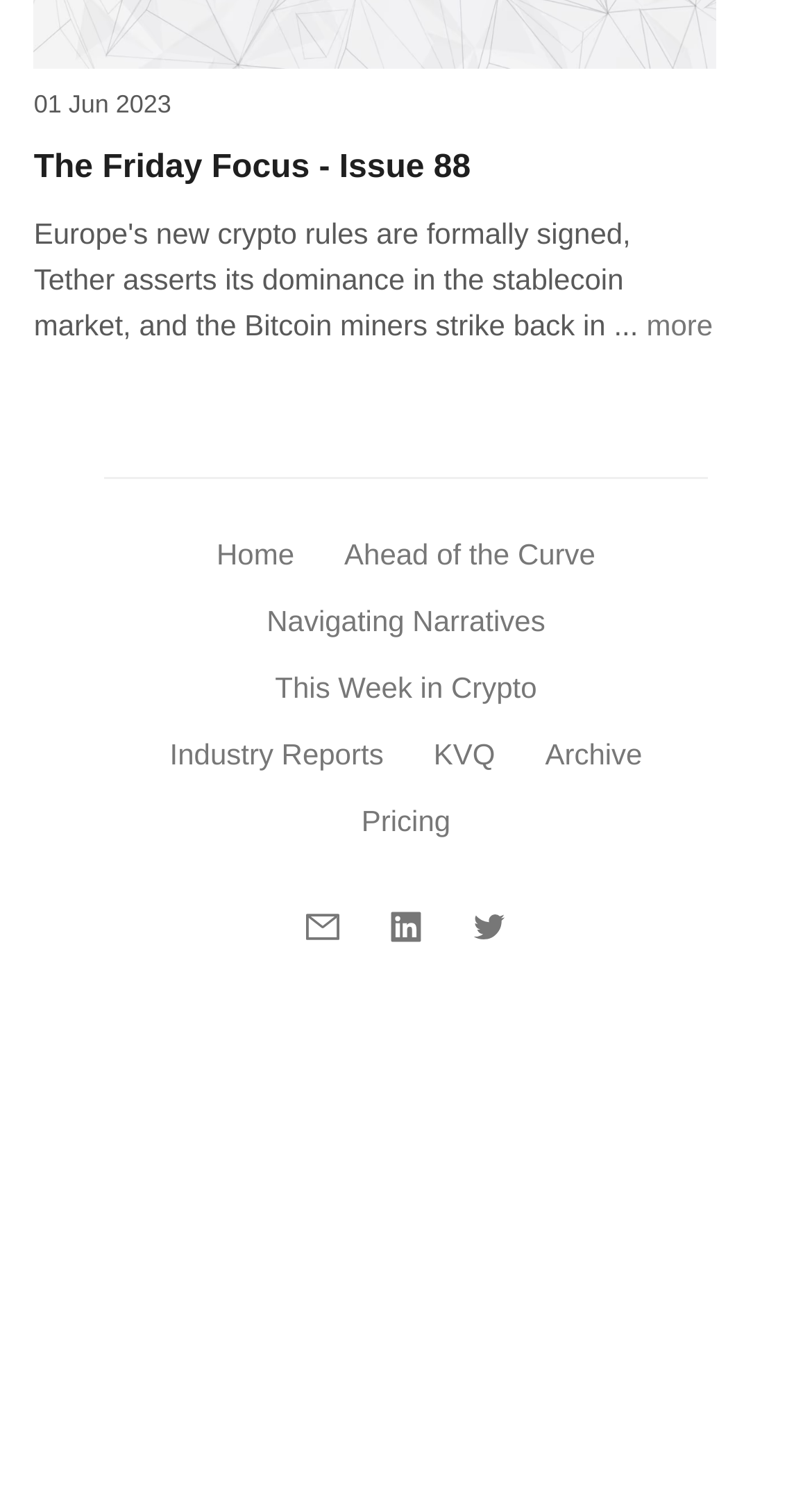Provide the bounding box coordinates of the HTML element described by the text: "Navigating Narratives".

[0.308, 0.395, 0.692, 0.428]